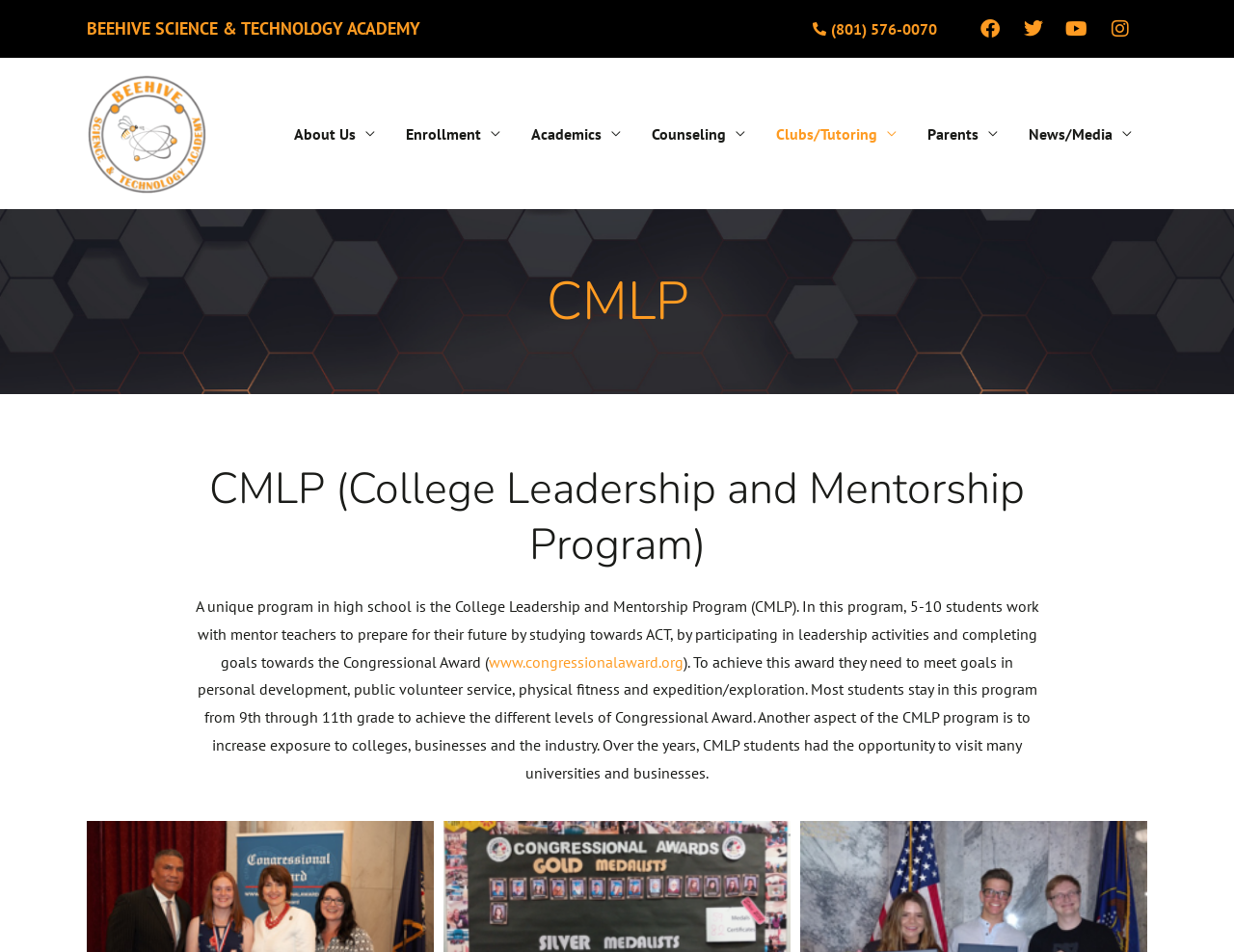Kindly determine the bounding box coordinates for the area that needs to be clicked to execute this instruction: "Learn about the College Leadership and Mentorship Program".

[0.07, 0.28, 0.93, 0.353]